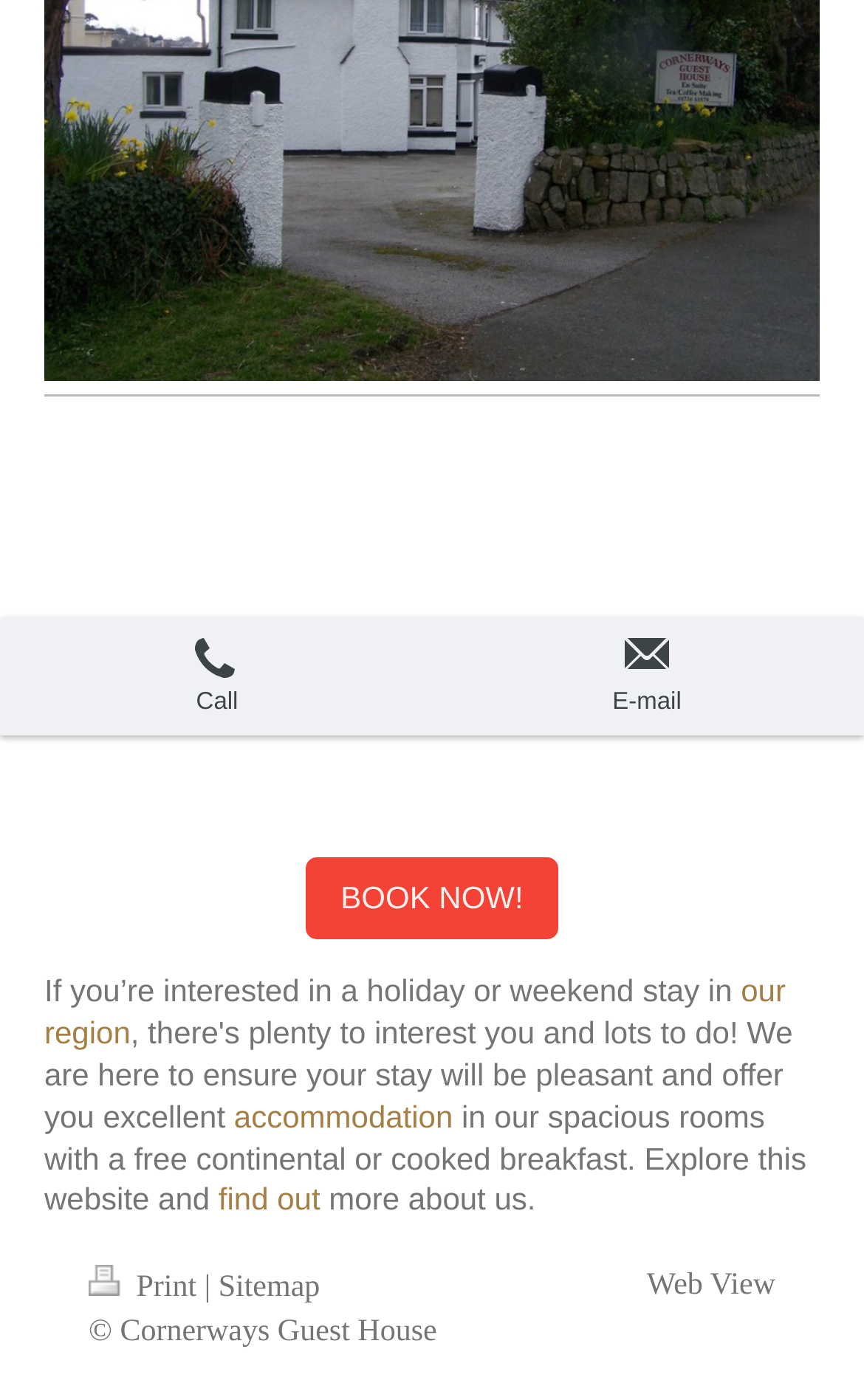Locate the bounding box of the UI element described in the following text: "find out".

[0.253, 0.844, 0.371, 0.869]